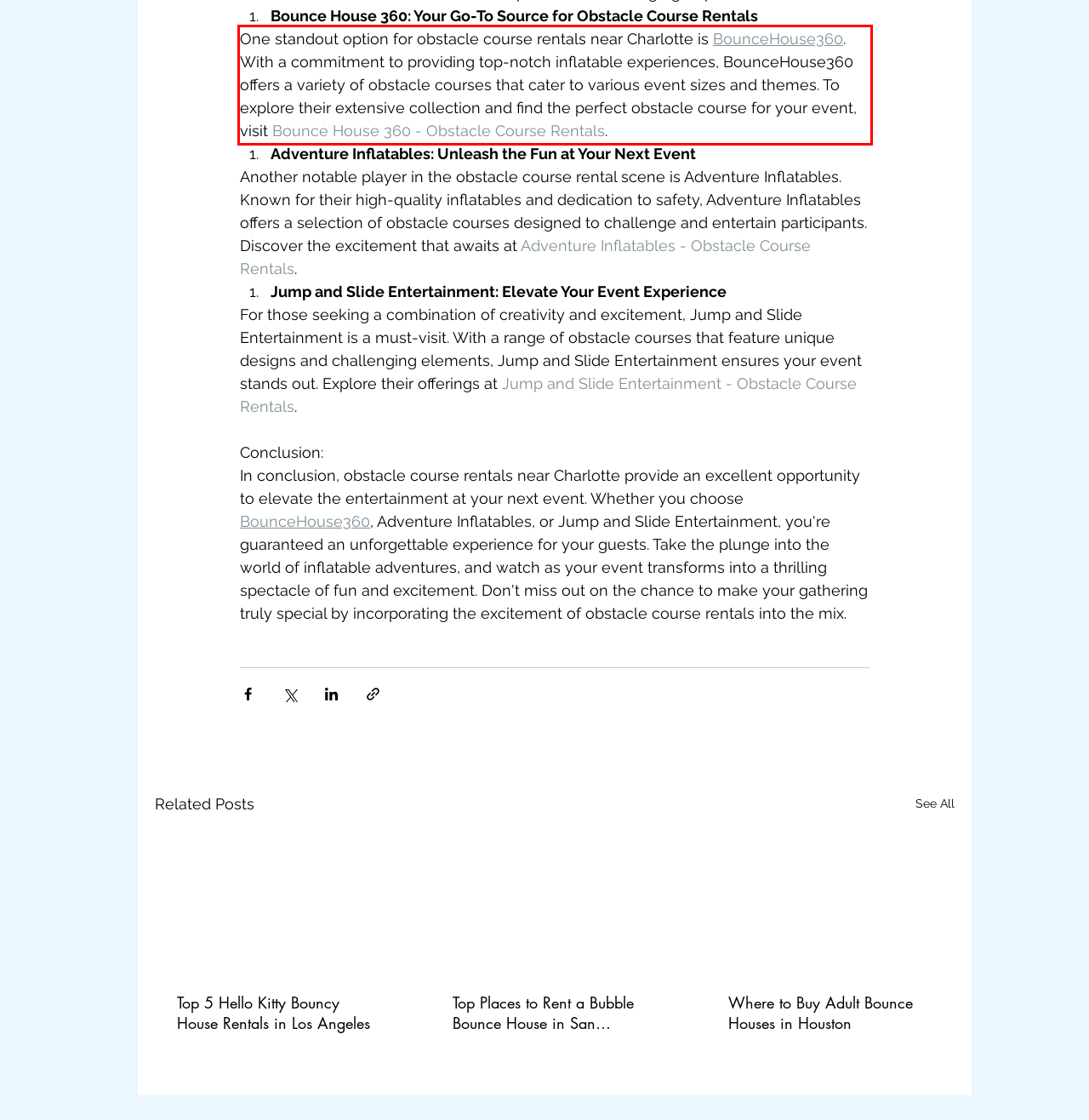Identify the text within the red bounding box on the webpage screenshot and generate the extracted text content.

One standout option for obstacle course rentals near Charlotte is BounceHouse360. With a commitment to providing top-notch inflatable experiences, BounceHouse360 offers a variety of obstacle courses that cater to various event sizes and themes. To explore their extensive collection and find the perfect obstacle course for your event, visit Bounce House 360 - Obstacle Course Rentals.